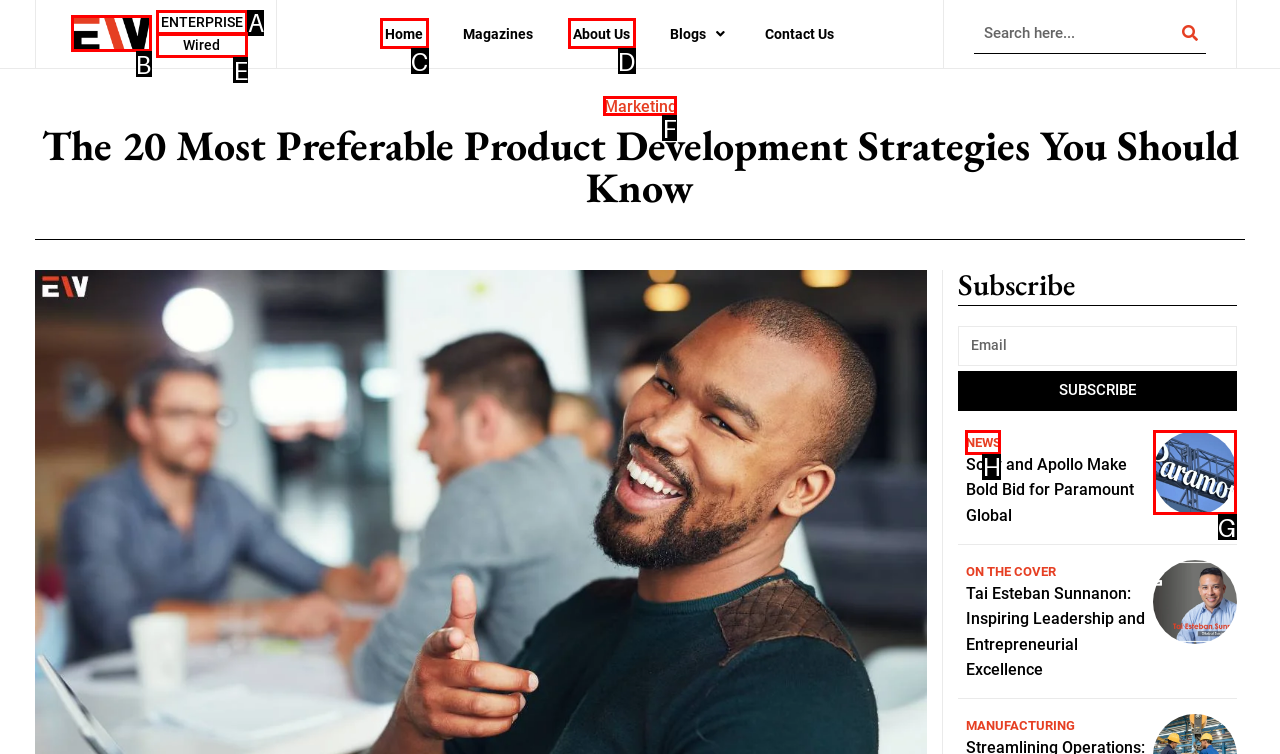Which option should I select to accomplish the task: Read about Sony and Apollo Make Bold Bid for Paramount Global? Respond with the corresponding letter from the given choices.

G